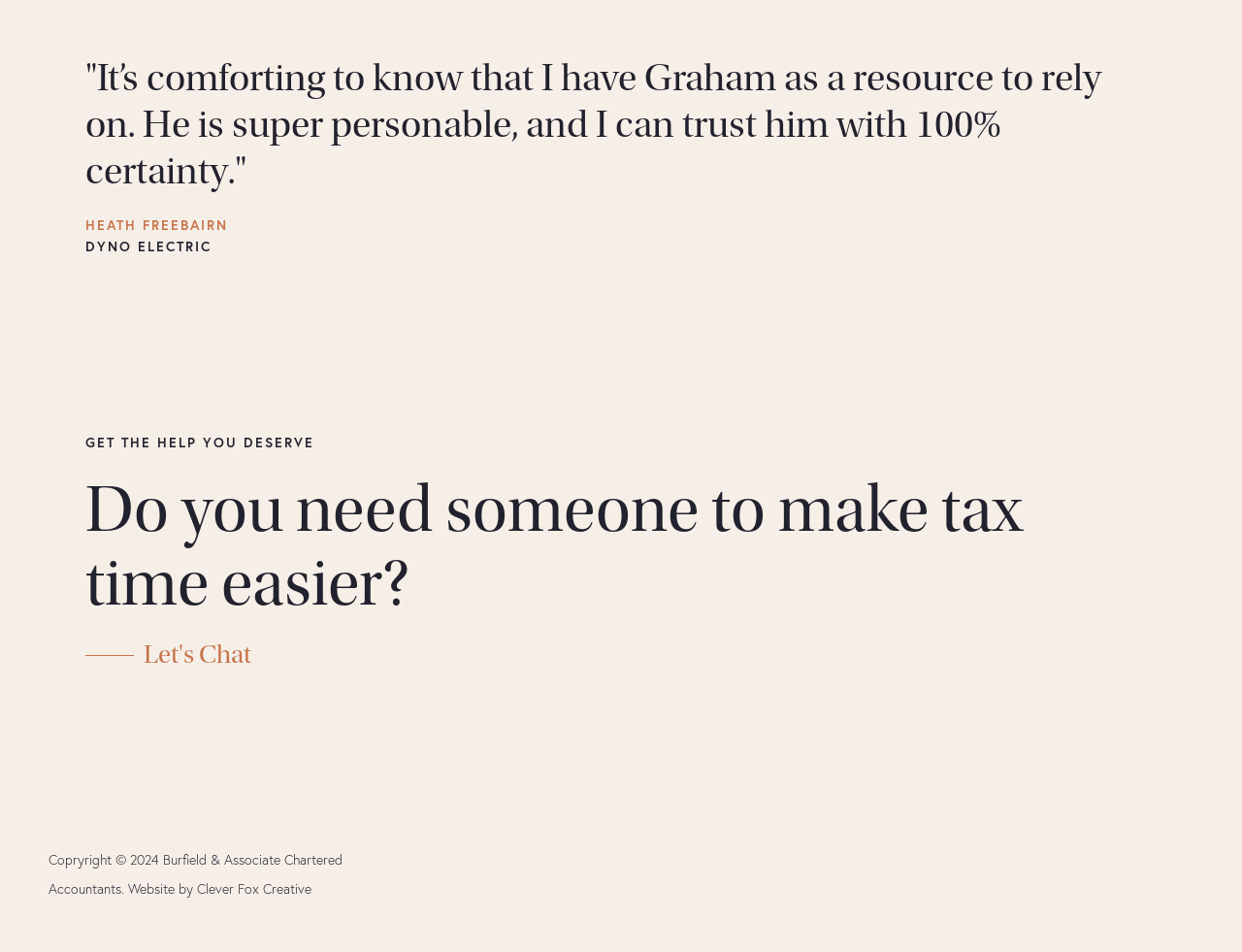Examine the image carefully and respond to the question with a detailed answer: 
What is the topic of the page?

The heading 'Do you need someone to make tax time easier?' and the mention of 'Burfield & Associate Chartered Accountants' suggest that the page is related to tax services.